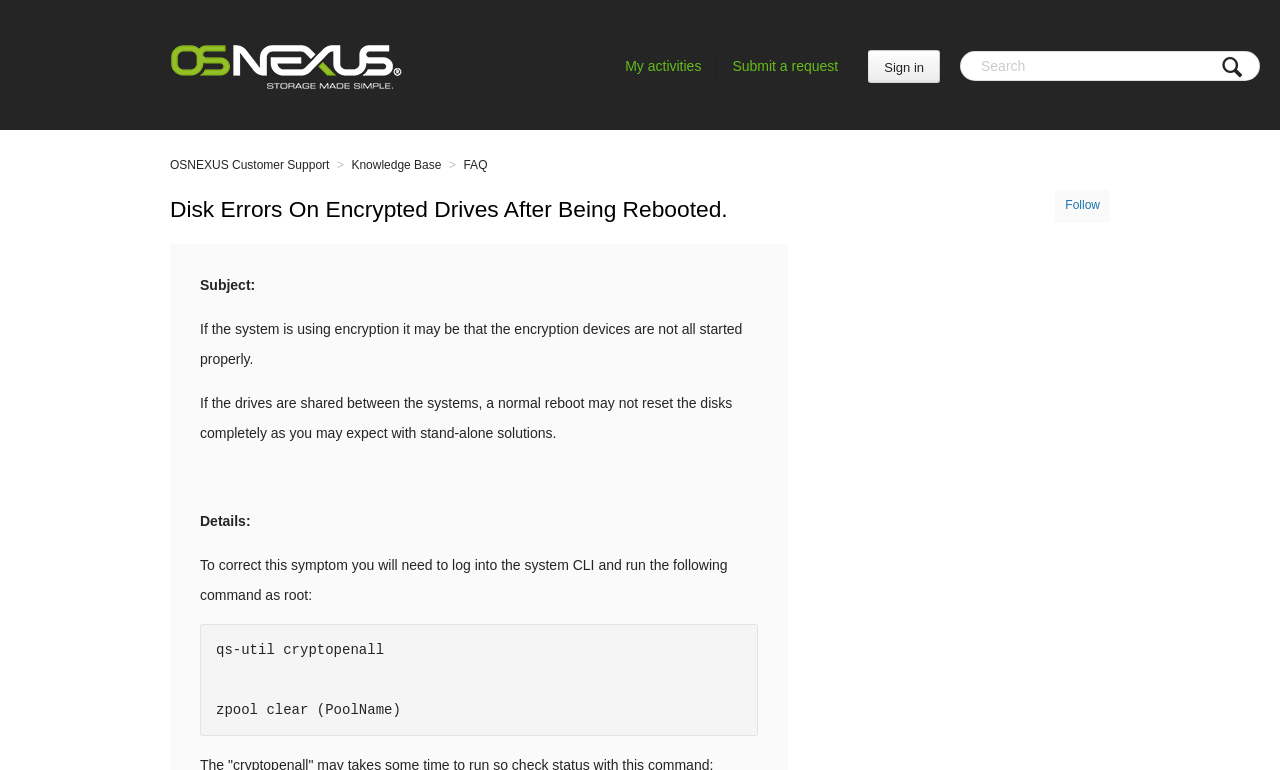Locate the bounding box coordinates of the element that needs to be clicked to carry out the instruction: "Go to the Knowledge Base". The coordinates should be given as four float numbers ranging from 0 to 1, i.e., [left, top, right, bottom].

[0.275, 0.205, 0.345, 0.223]